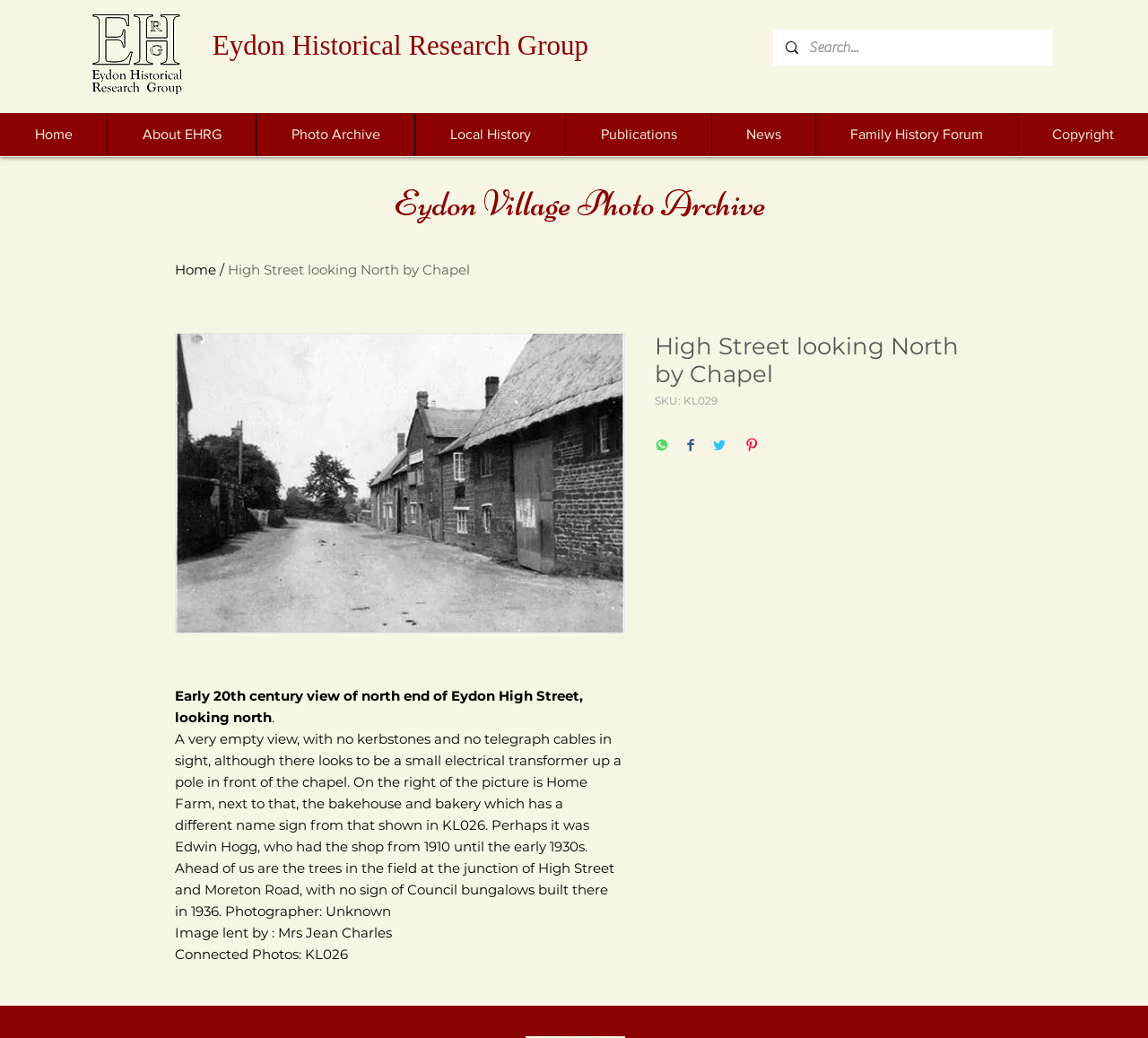Identify the bounding box coordinates of the region I need to click to complete this instruction: "Write a comment".

None